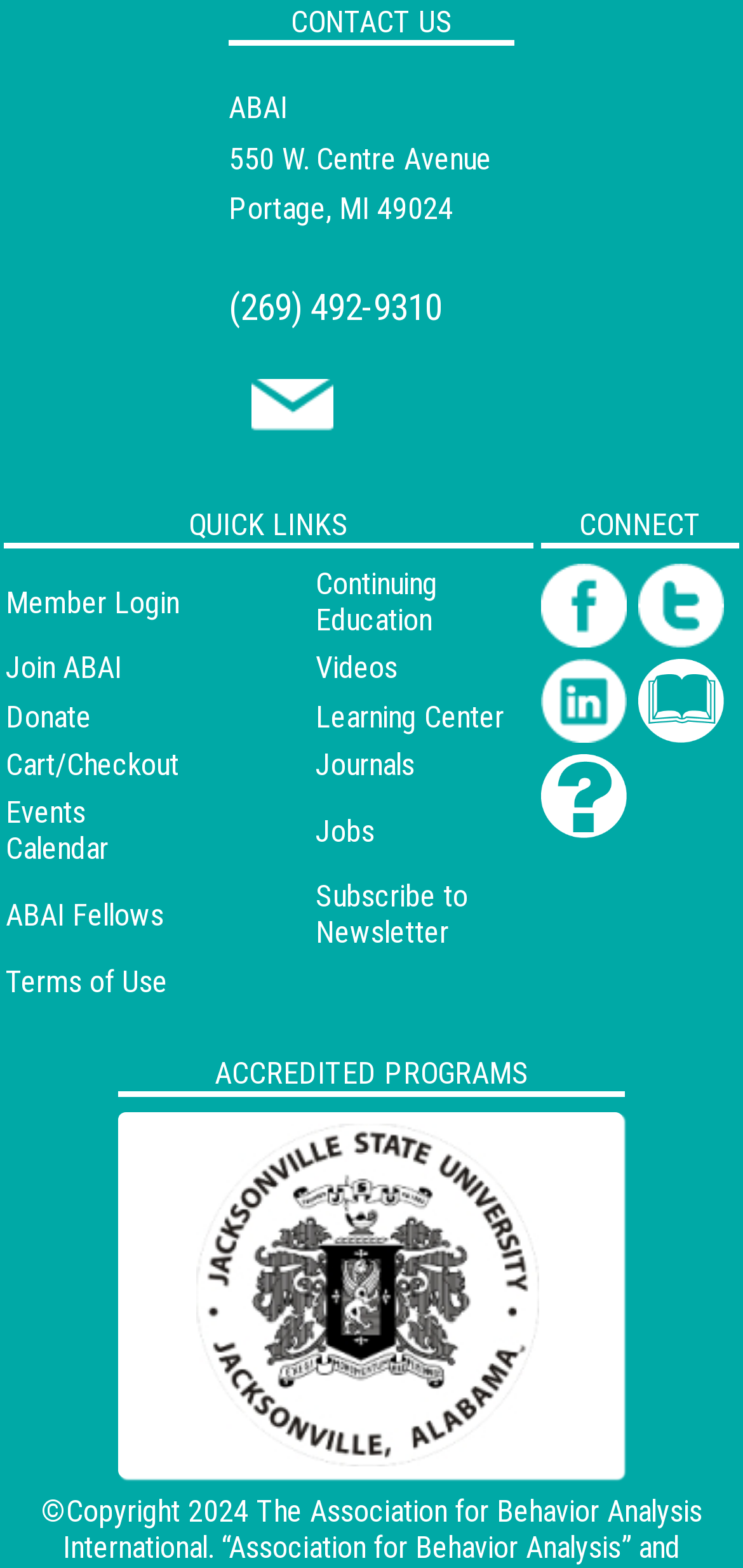Specify the bounding box coordinates of the element's region that should be clicked to achieve the following instruction: "Click Contact Us". The bounding box coordinates consist of four float numbers between 0 and 1, in the format [left, top, right, bottom].

[0.338, 0.256, 0.449, 0.279]